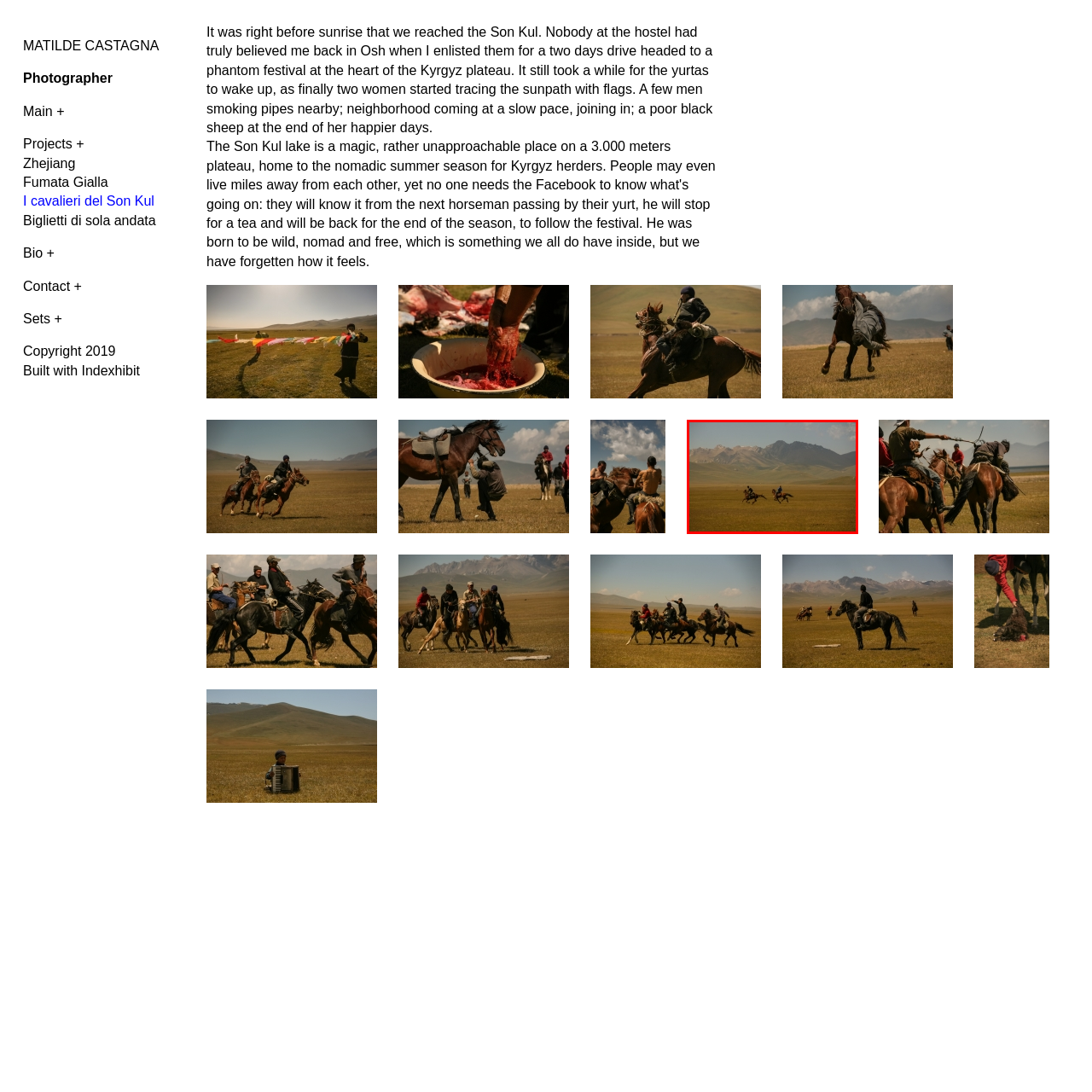Offer an in-depth description of the image encased within the red bounding lines.

In this stunning photograph, two horse riders are seen galloping across a vast, sunlit expanse of grassy terrain, with majestic mountains rising in the background. The scene captures the spirit of adventure and the beauty of the Kyrgyz plateau, perhaps during the early morning light when the world is awakening. The riders, clad in traditional or contemporary attire, emphasize the connection between nature and cultural heritage in this remote landscape. The rolling hills and rugged peaks add a sense of grandeur, inviting viewers to imagine the stories of nomadic life and the breathtaking experiences that come with exploring such an expansive wilderness. This image, part of Matilde Castagna's collection, beautifully illustrates the rich landscapes of Central Asia, evoking a sense of freedom and exhilaration in the great outdoors.